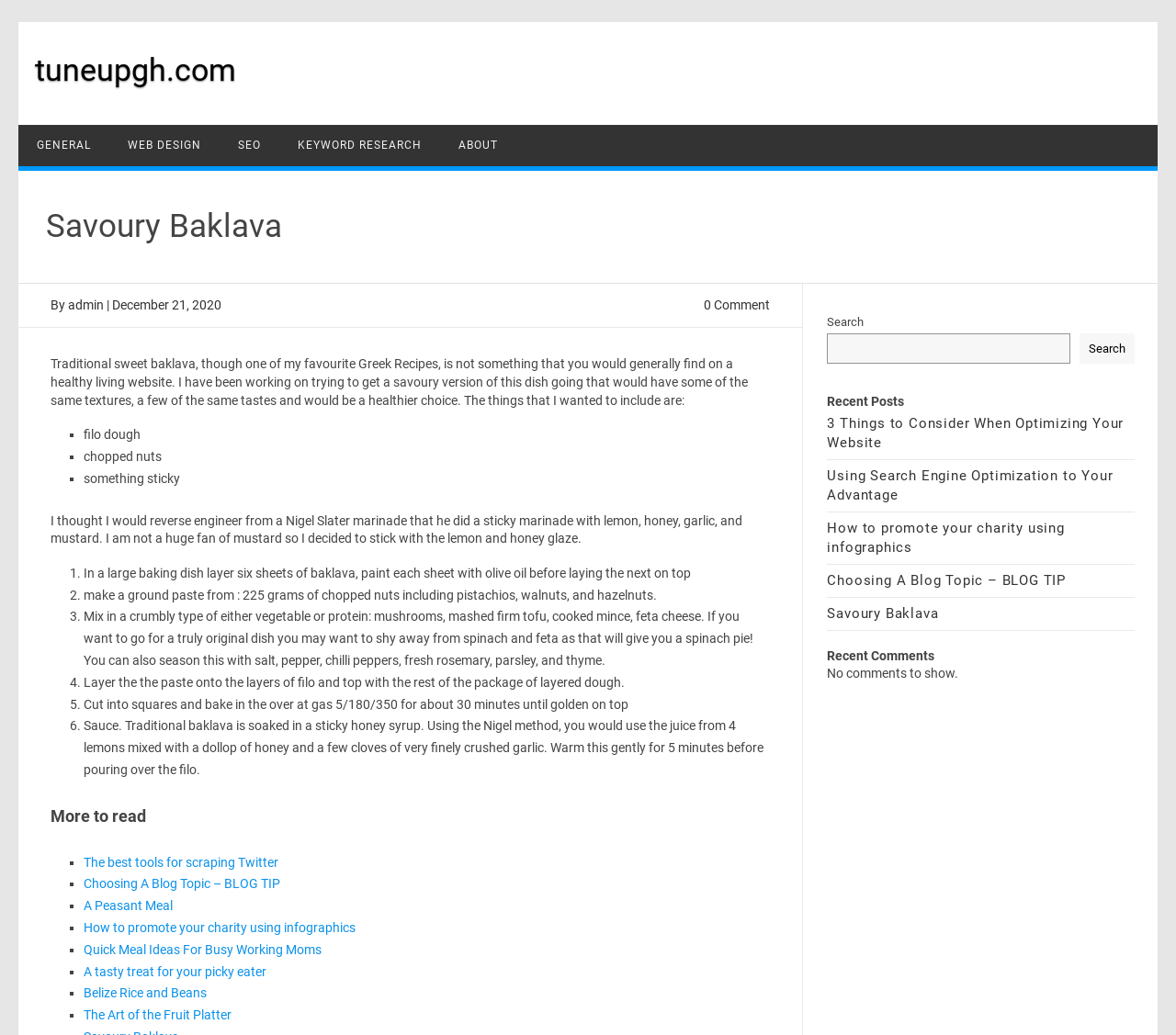Please identify the bounding box coordinates of the element's region that should be clicked to execute the following instruction: "Click on the 'admin' link". The bounding box coordinates must be four float numbers between 0 and 1, i.e., [left, top, right, bottom].

[0.058, 0.287, 0.088, 0.301]